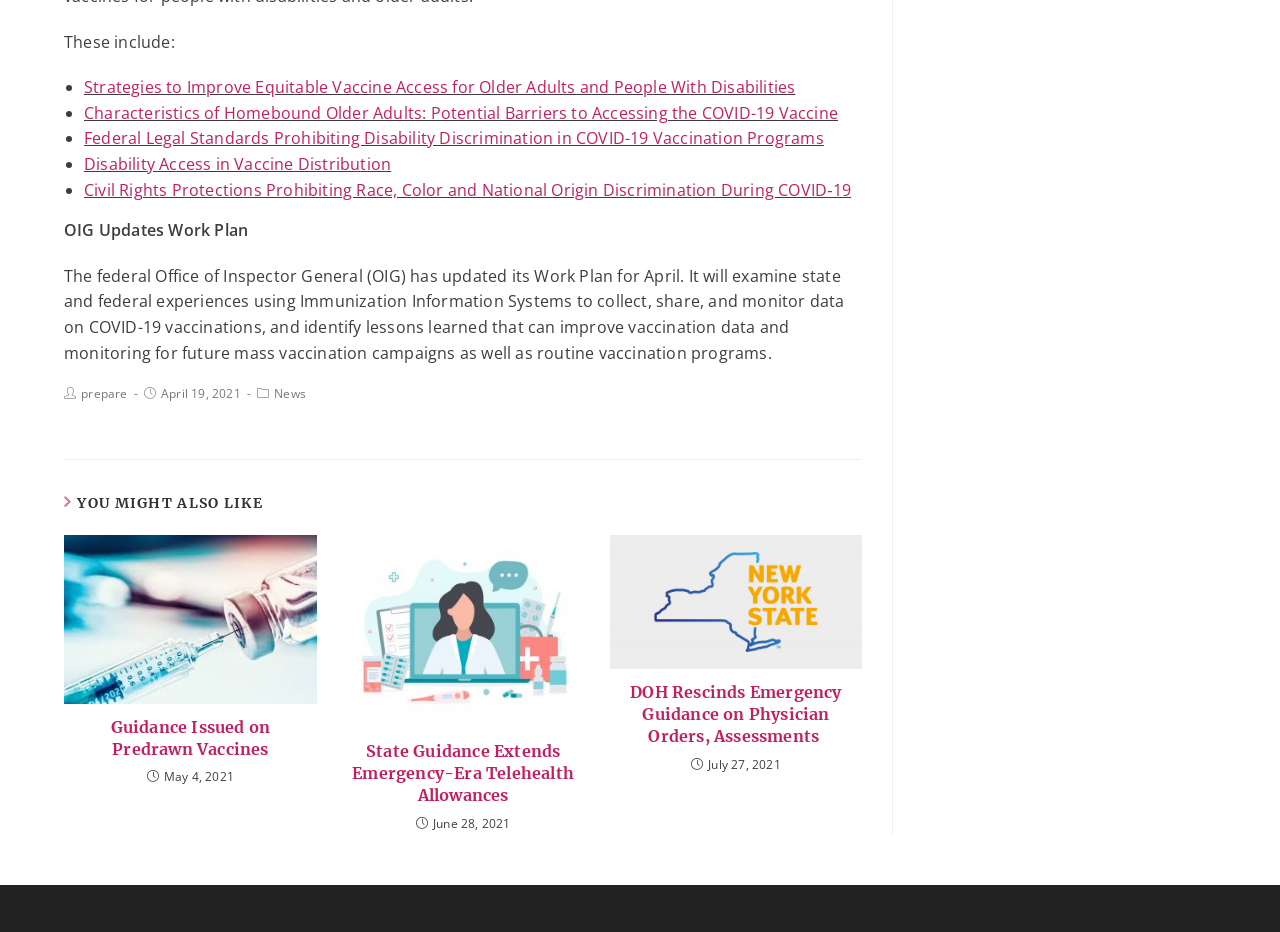Pinpoint the bounding box coordinates of the clickable area needed to execute the instruction: "Click on the link 'prepare'". The coordinates should be specified as four float numbers between 0 and 1, i.e., [left, top, right, bottom].

[0.063, 0.413, 0.1, 0.431]